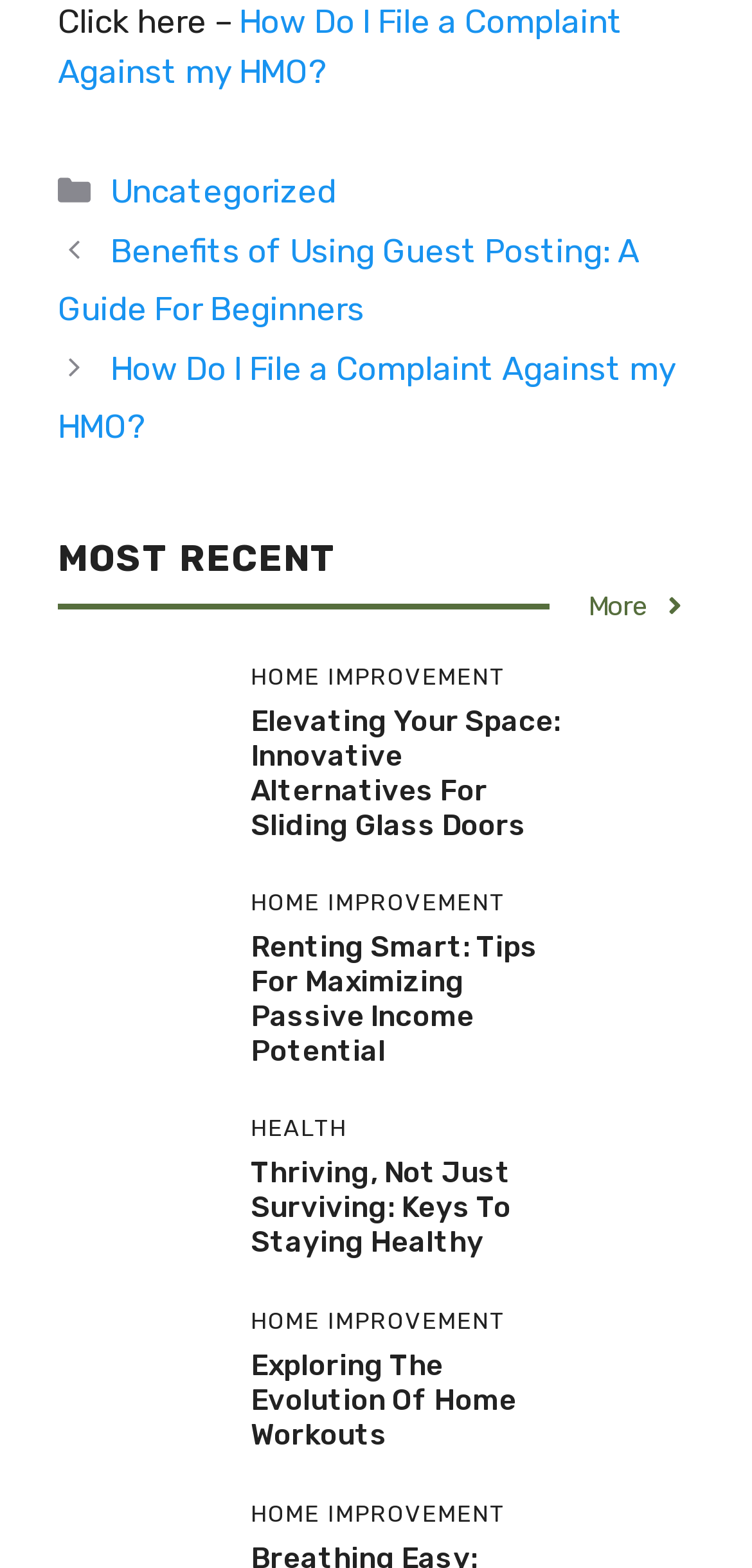Please specify the bounding box coordinates of the clickable region to carry out the following instruction: "Explore 'Thriving, Not Just Surviving: Keys To Staying Healthy'". The coordinates should be four float numbers between 0 and 1, in the format [left, top, right, bottom].

[0.333, 0.737, 0.679, 0.803]